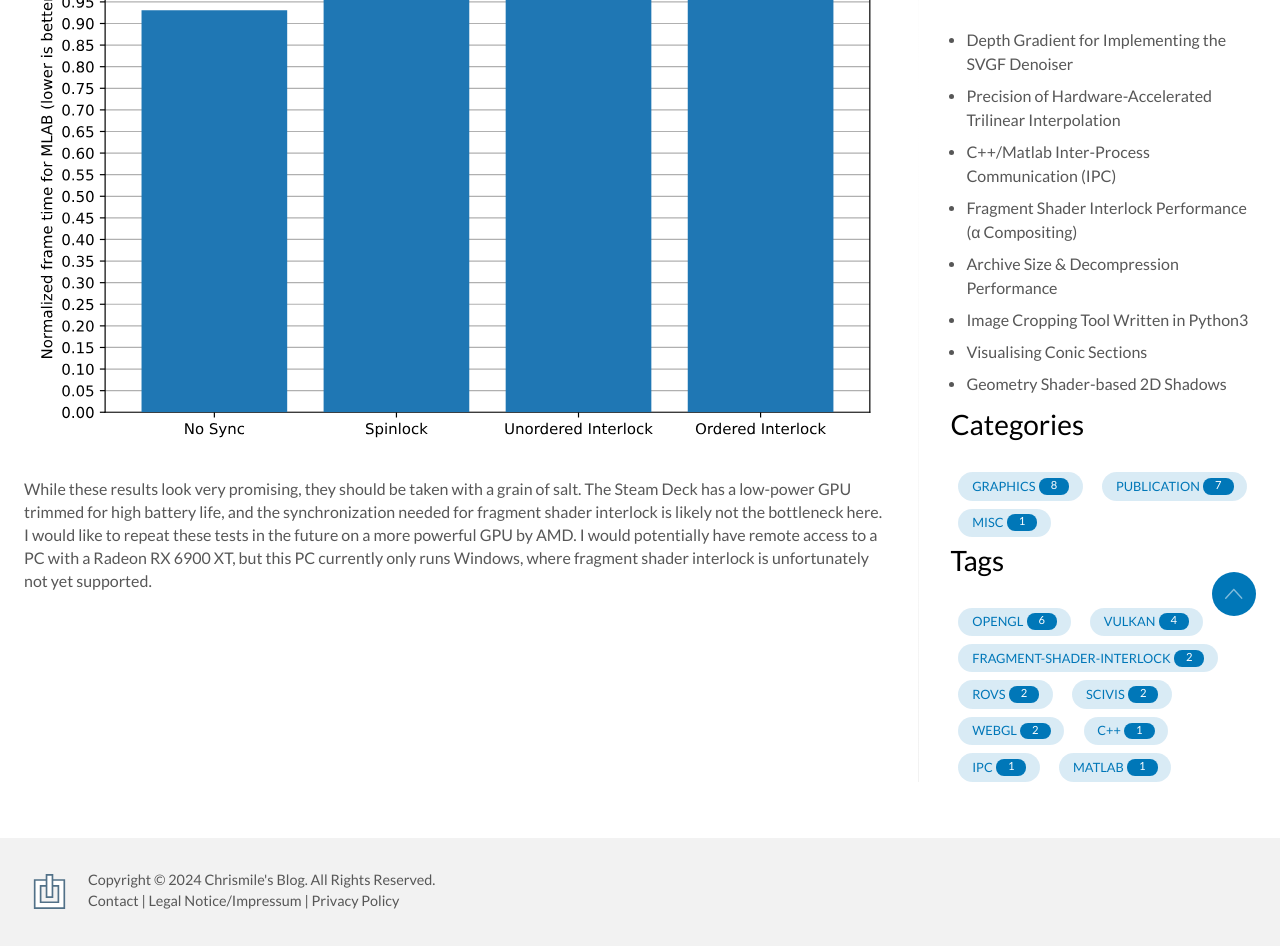Provide the bounding box coordinates of the HTML element described by the text: "Visualising Conic Sections". The coordinates should be in the format [left, top, right, bottom] with values between 0 and 1.

[0.755, 0.363, 0.896, 0.383]